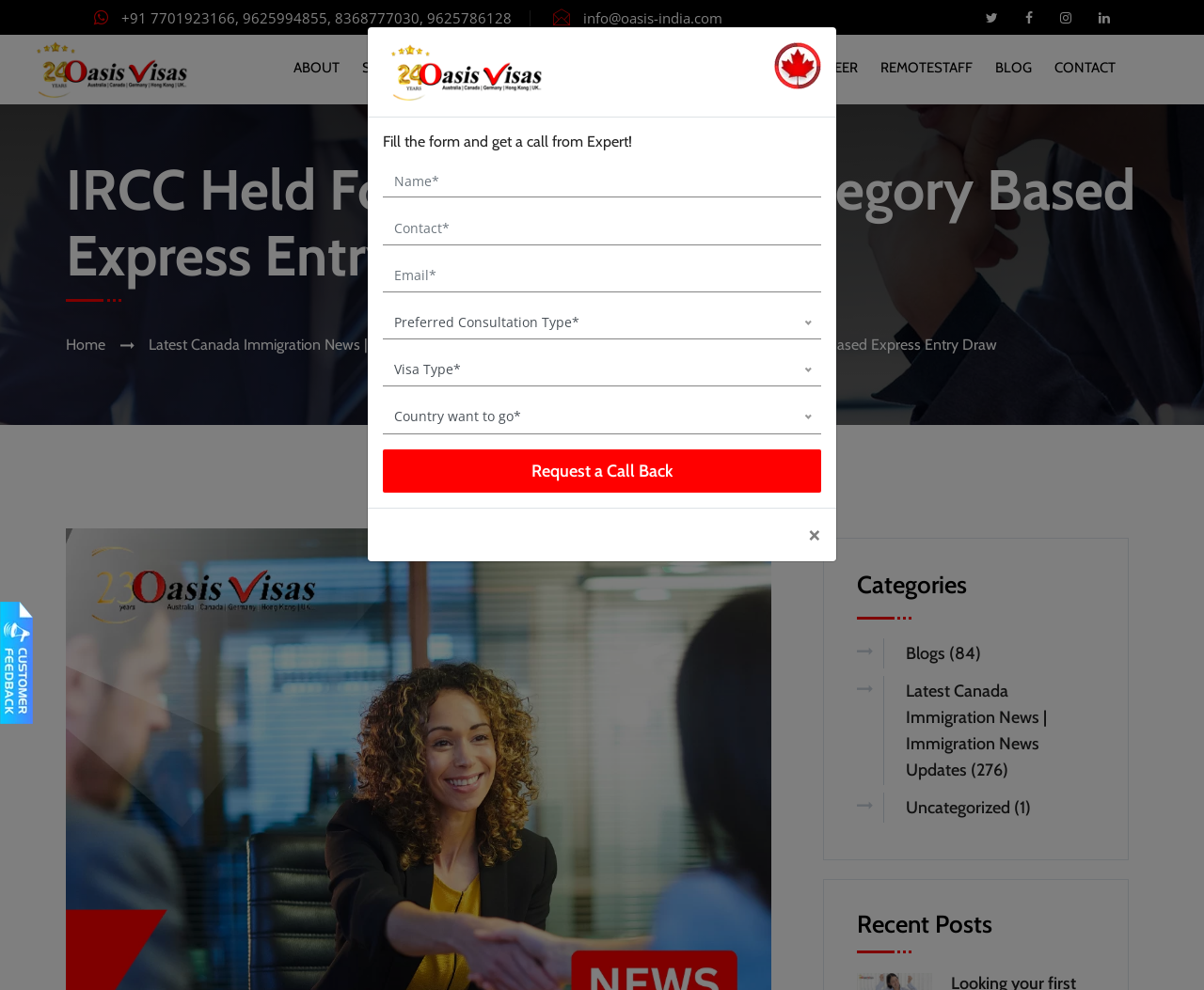Can you pinpoint the bounding box coordinates for the clickable element required for this instruction: "Explore the 'Nepal 7 days Tour Package – visit Kathmandu, Pokhara, Nagarkot' option"? The coordinates should be four float numbers between 0 and 1, i.e., [left, top, right, bottom].

None